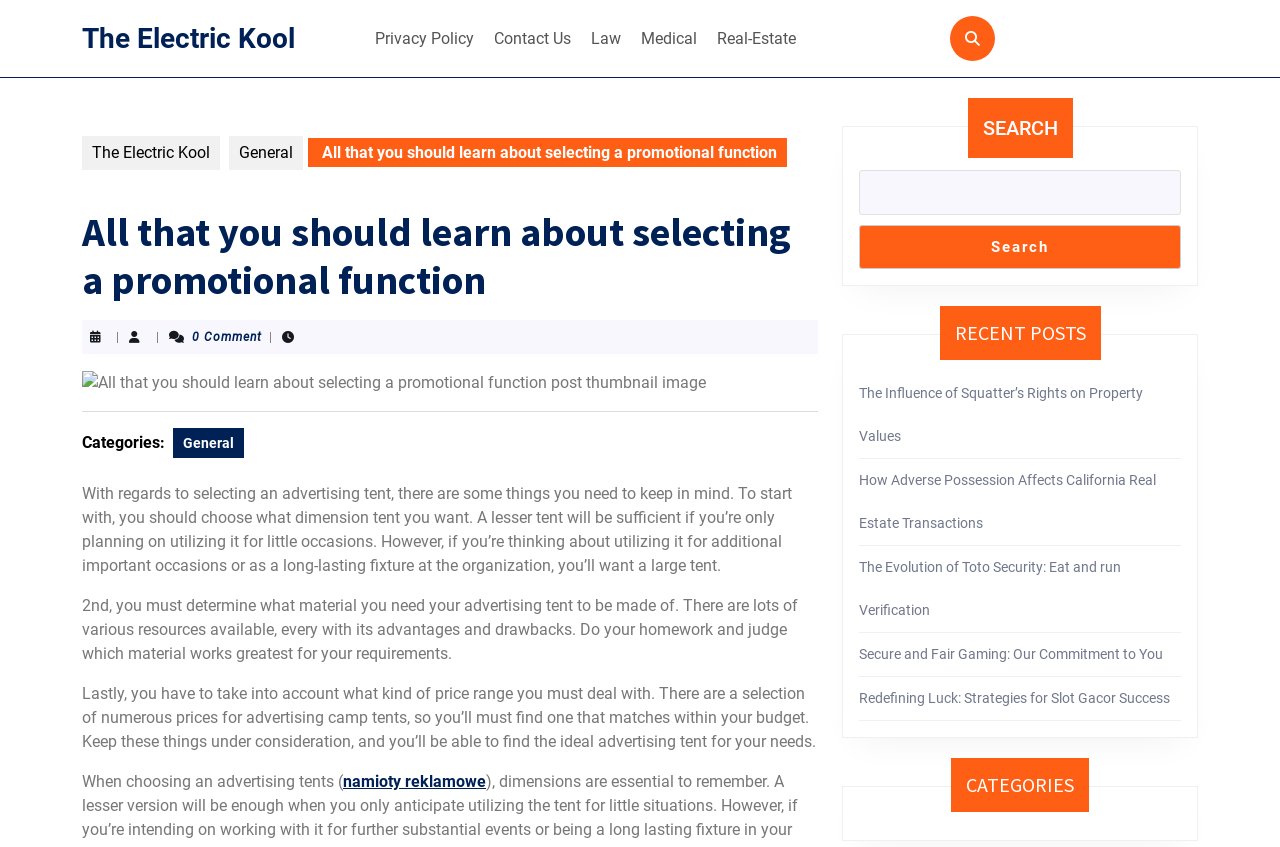Examine the screenshot and answer the question in as much detail as possible: What is the purpose of the search box?

The purpose of the search box is to allow users to search the website for specific content, as indicated by the 'SEARCH' label and the search box element.